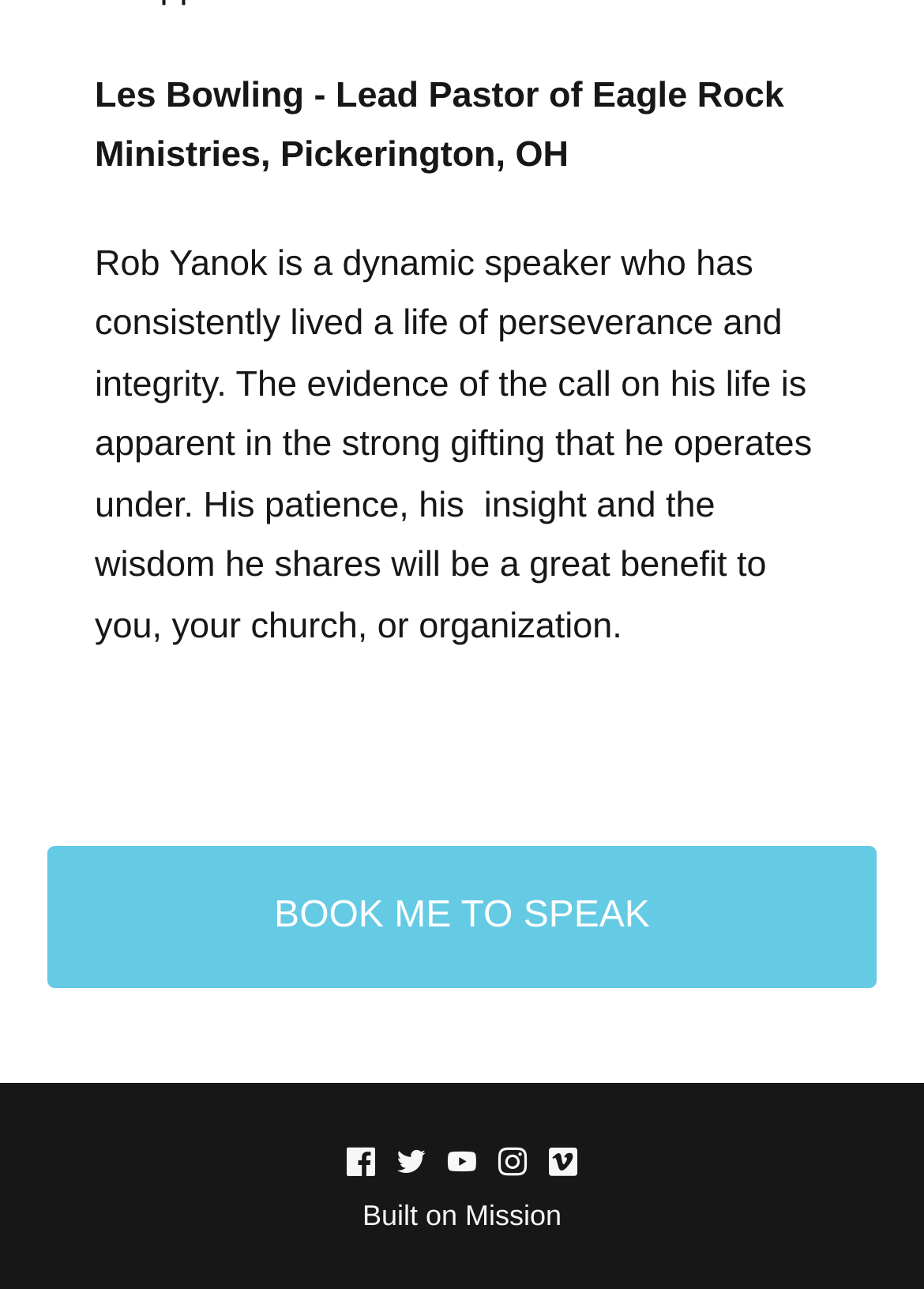Please determine the bounding box coordinates, formatted as (top-left x, top-left y, bottom-right x, bottom-right y), with all values as floating point numbers between 0 and 1. Identify the bounding box of the region described as: BOOK ME TO SPEAK

[0.051, 0.656, 0.949, 0.767]